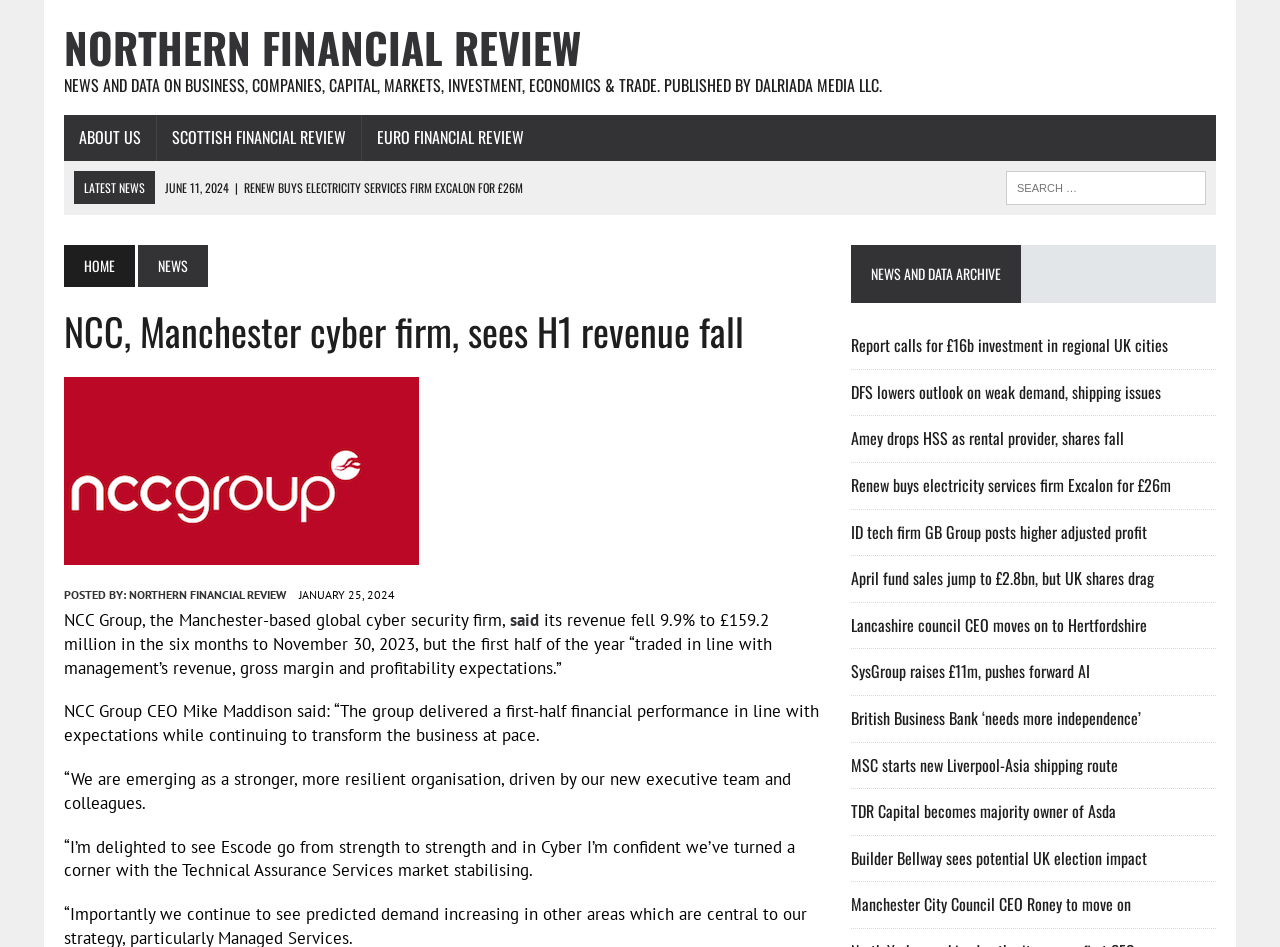What is the percentage of revenue fall for NCC Group?
Please provide a comprehensive and detailed answer to the question.

I found the answer by reading the article's content, specifically the sentence 'its revenue fell 9.9% to £159.2 million in the six months to November 30, 2023,' which indicates that the revenue fall for NCC Group is 9.9%.